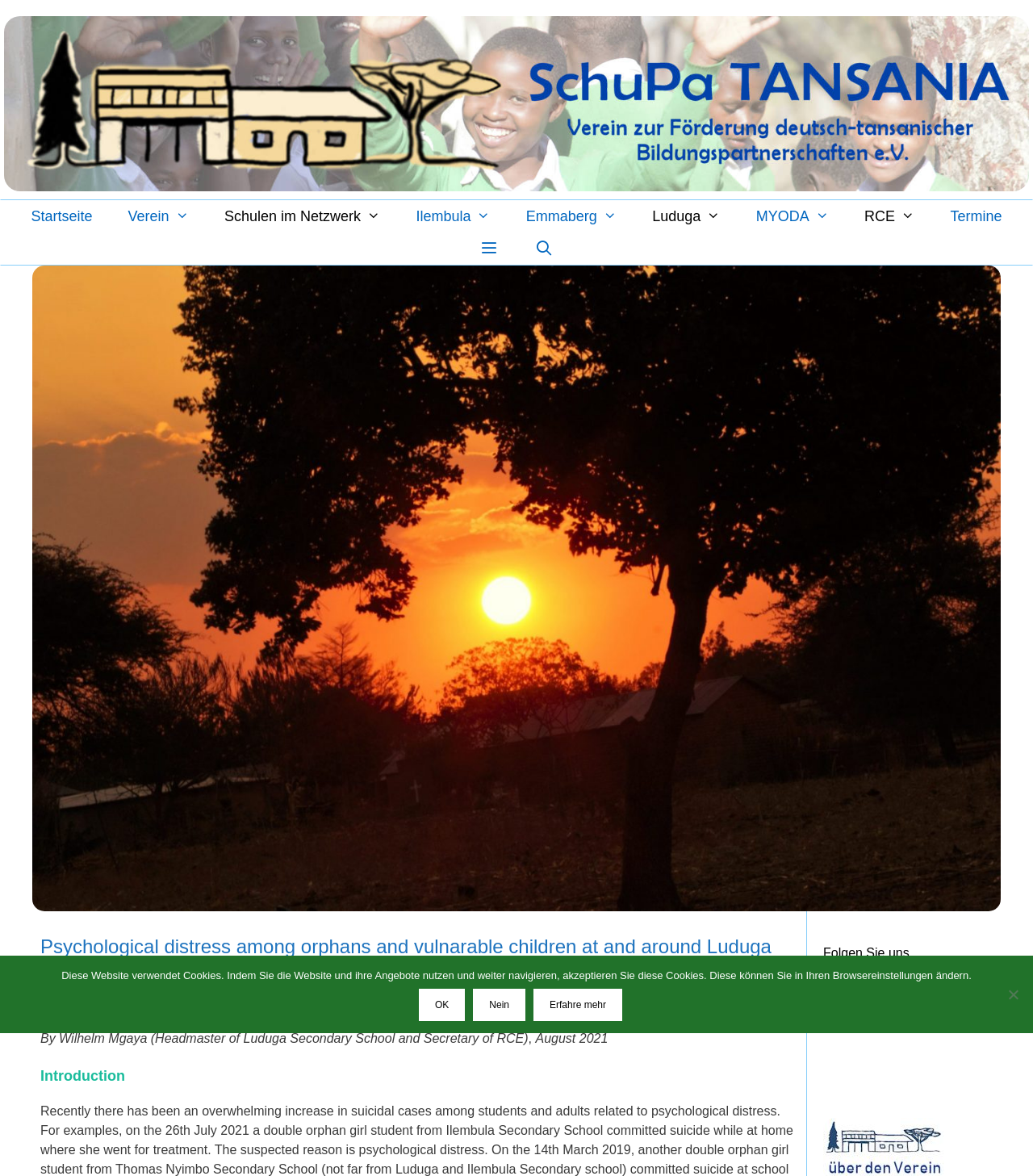What is the principal heading displayed on the webpage?

Psychological distress among orphans and vulnarable children at and around Luduga Secondary School